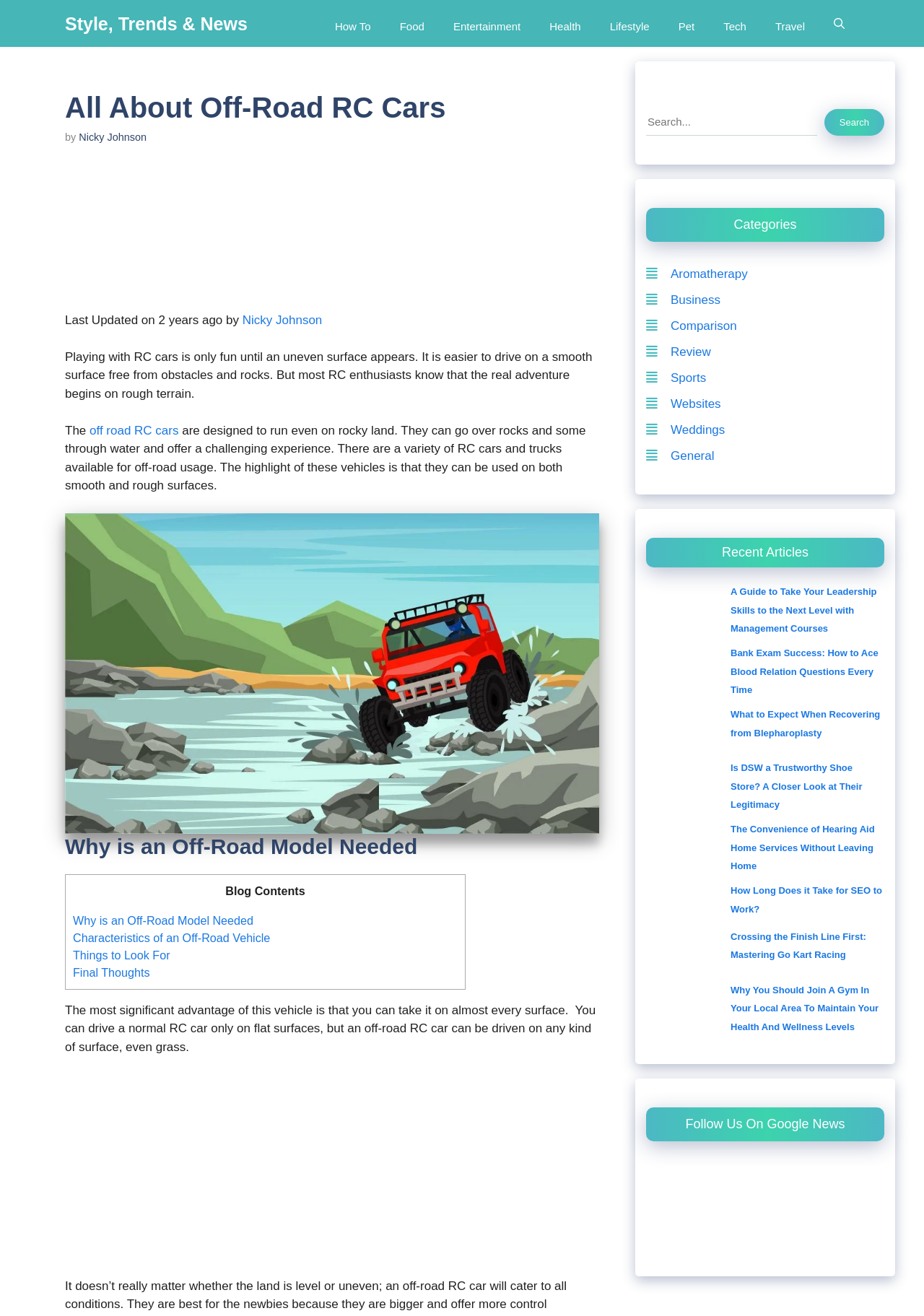Please determine the bounding box coordinates of the element to click on in order to accomplish the following task: "Search for something". Ensure the coordinates are four float numbers ranging from 0 to 1, i.e., [left, top, right, bottom].

[0.699, 0.083, 0.884, 0.103]